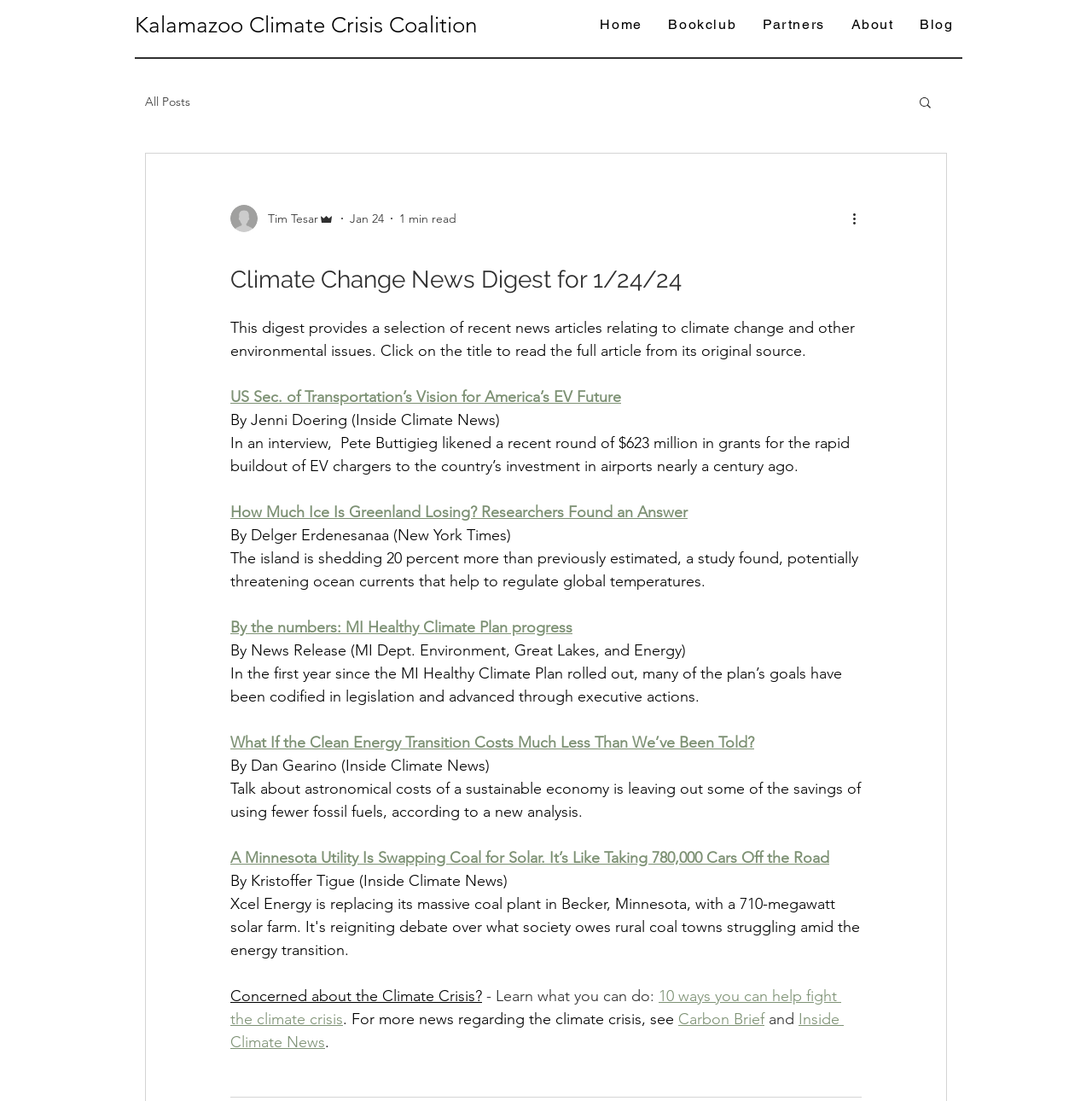Summarize the contents and layout of the webpage in detail.

This webpage is a climate change news digest, featuring a collection of recent news articles related to climate change and environmental issues. At the top, there is a navigation menu with links to "Home", "Bookclub", "Partners", "About", and "Blog". Below the navigation menu, there is a search button with a magnifying glass icon.

The main content of the webpage is divided into sections, each featuring a news article with a title, author, and a brief summary. There are six news articles in total, with titles such as "US Sec. of Transportation’s Vision for America’s EV Future" and "What If the Clean Energy Transition Costs Much Less Than We’ve Been Told?". Each article has a "Read more" link to access the full article from its original source.

To the right of the news articles, there is a section with a writer's picture and a list of authors, including Tim Tesar and Admin. Below this section, there is a button labeled "More actions" with a dropdown menu.

At the bottom of the webpage, there is a call to action, encouraging readers to learn more about the climate crisis and take action to fight it. There are links to resources such as "10 ways you can help fight the climate crisis" and news websites like Carbon Brief and Inside Climate News.

Overall, the webpage is a curated collection of news articles and resources related to climate change, with a focus on providing readers with information and tools to take action.